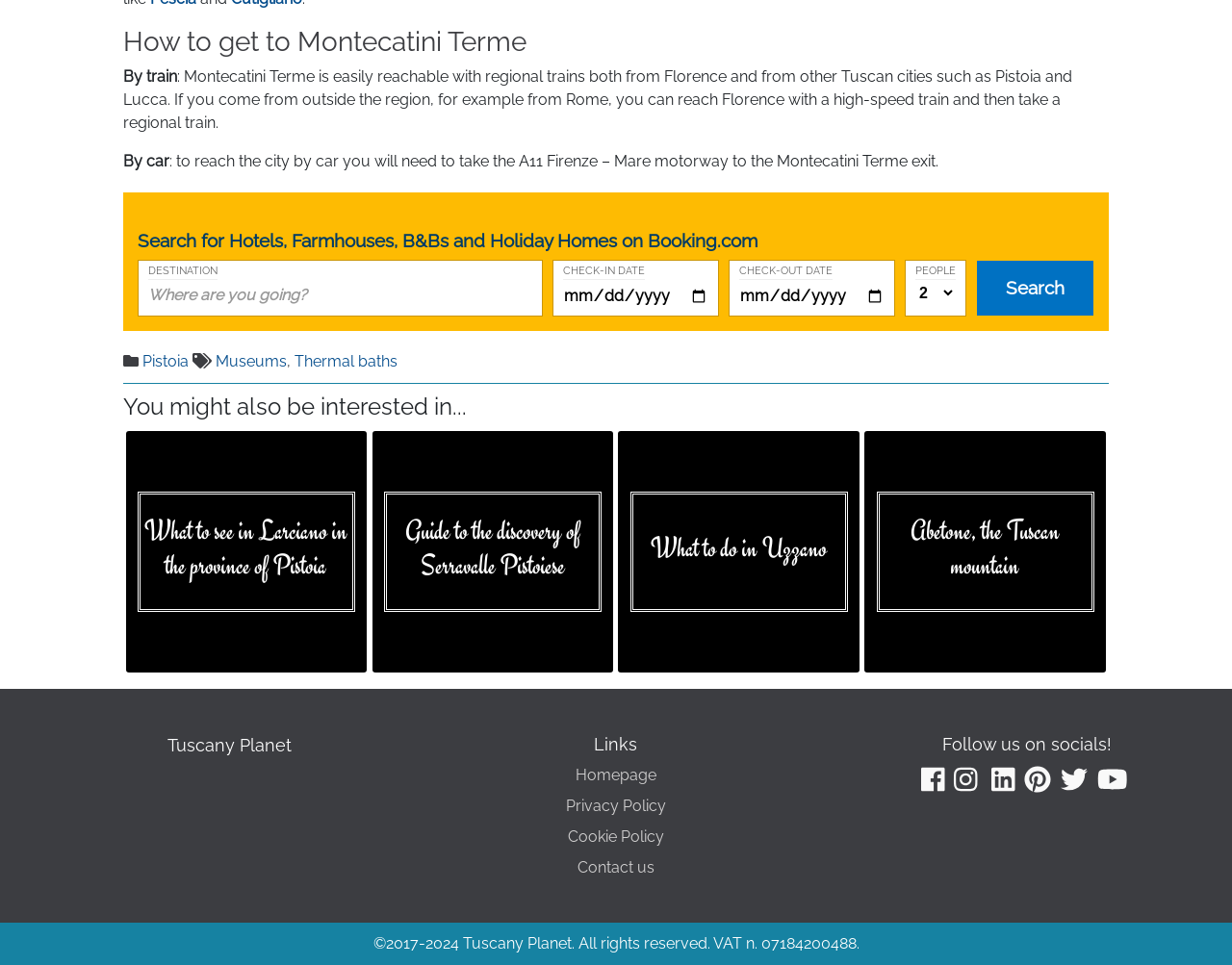Answer briefly with one word or phrase:
What is the name of the website?

Tuscany Planet